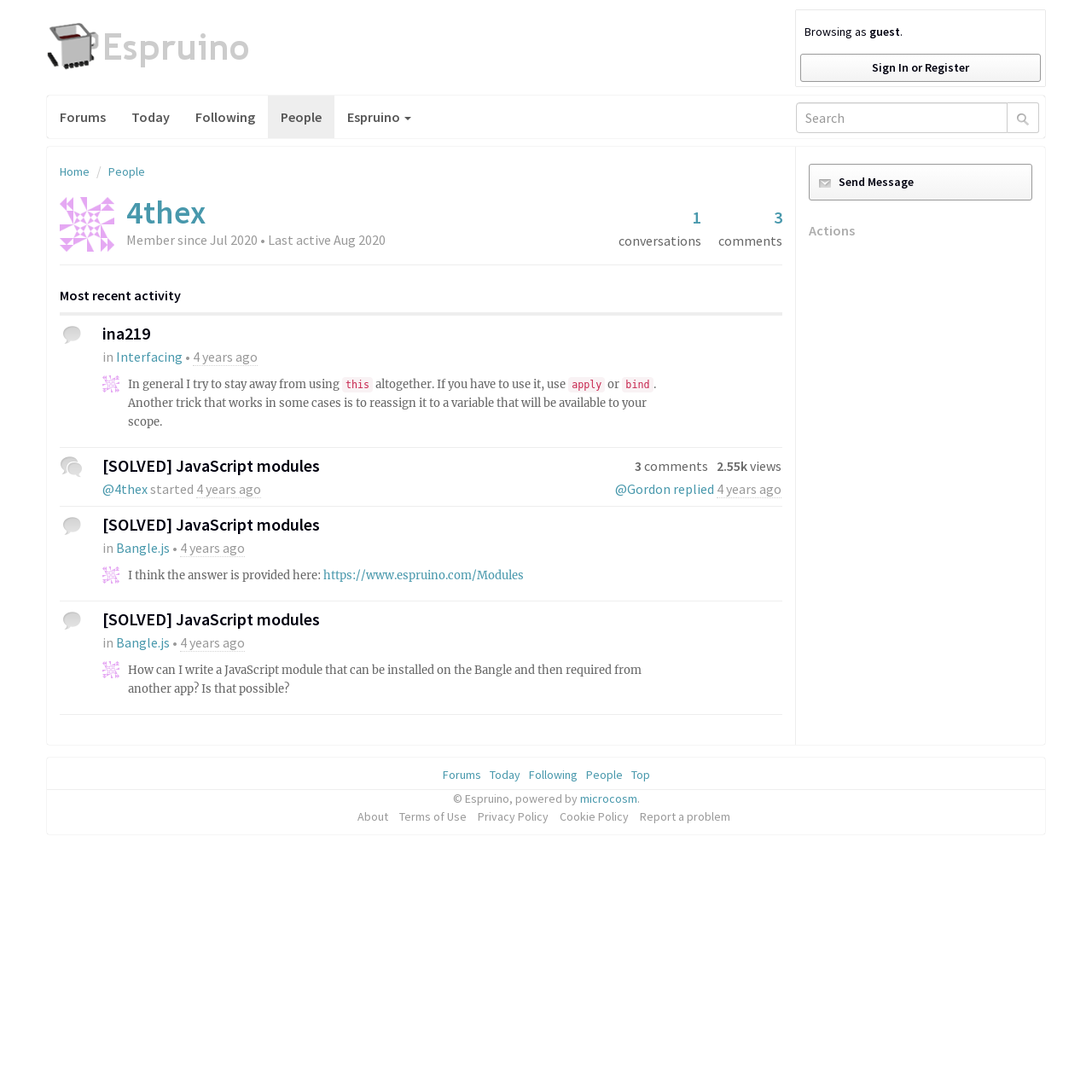Predict the bounding box coordinates of the area that should be clicked to accomplish the following instruction: "Search for something". The bounding box coordinates should consist of four float numbers between 0 and 1, i.e., [left, top, right, bottom].

[0.729, 0.094, 0.952, 0.122]